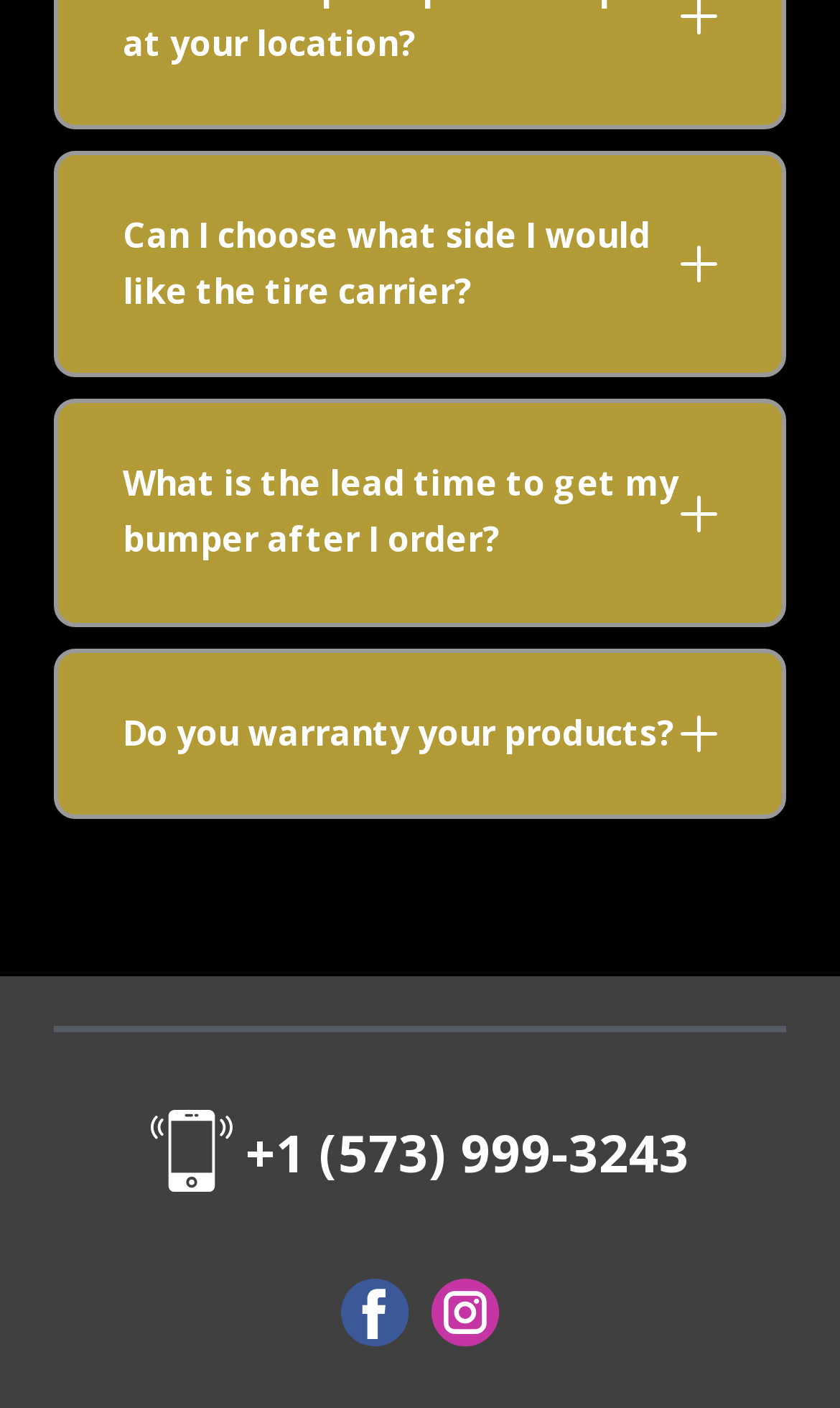Using the details from the image, please elaborate on the following question: What is the topic of the second accordion?

I looked at the StaticText element inside the second accordion, which says 'What is the lead time to get my bumper after I order?'. This suggests that the topic of the second accordion is related to the lead time for bumper orders.